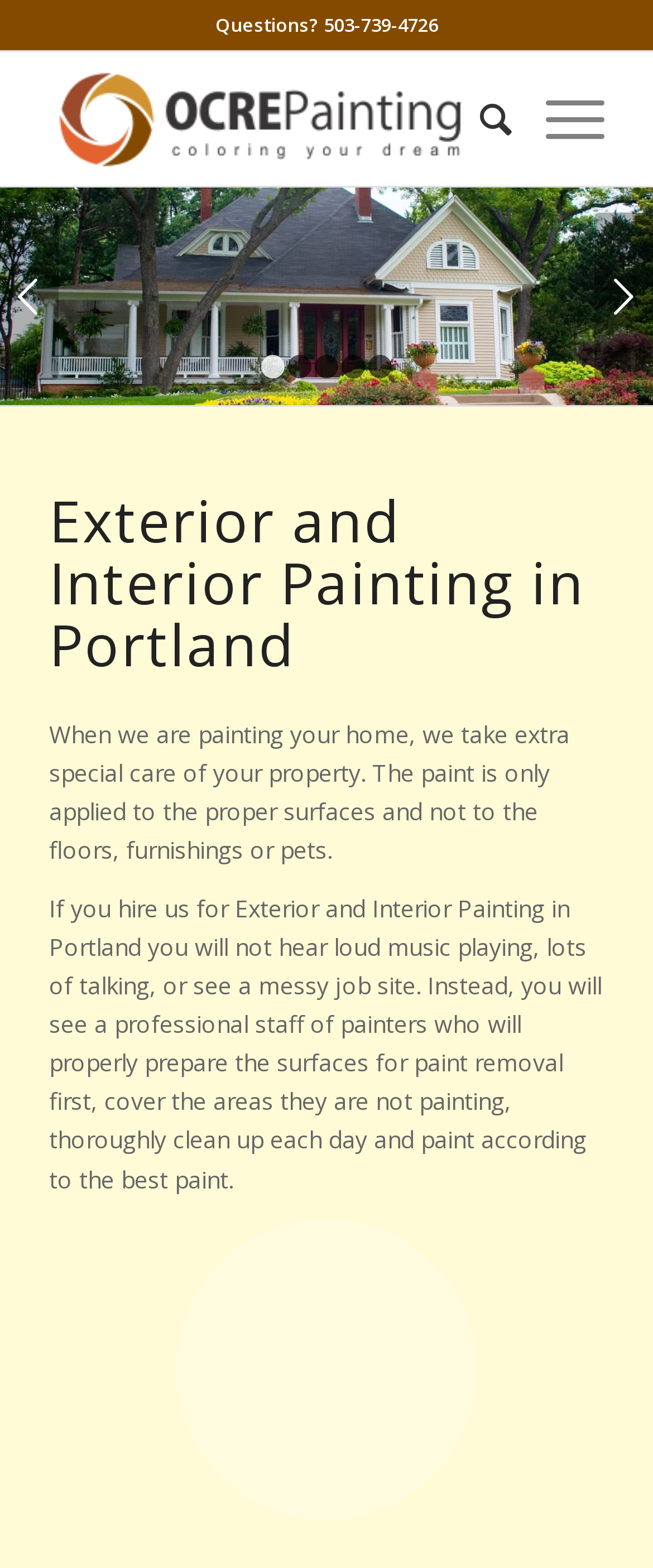Please find and give the text of the main heading on the webpage.

Exterior and Interior Painting in Portland